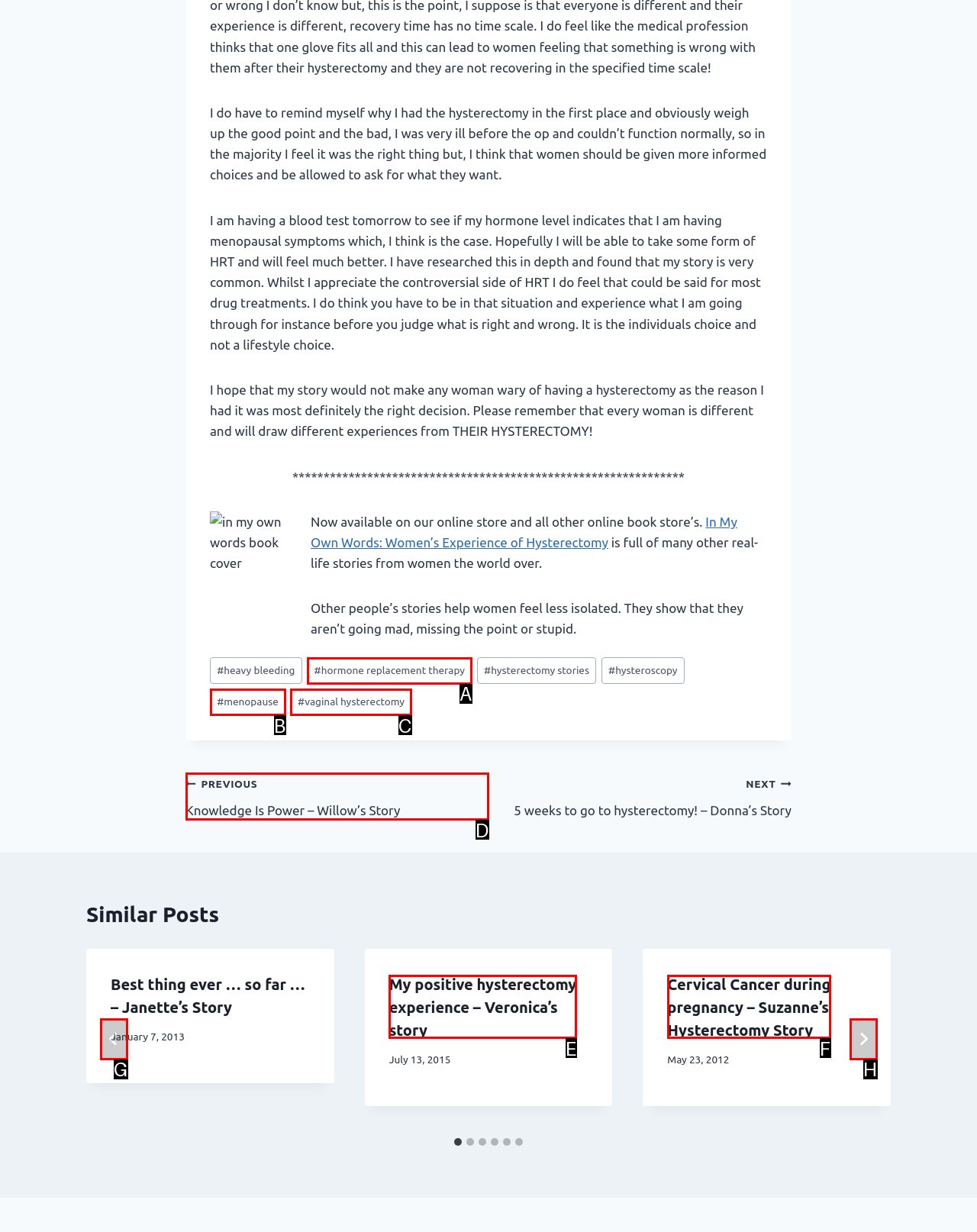Based on the element description: #vaginal hysterectomy, choose the best matching option. Provide the letter of the option directly.

C